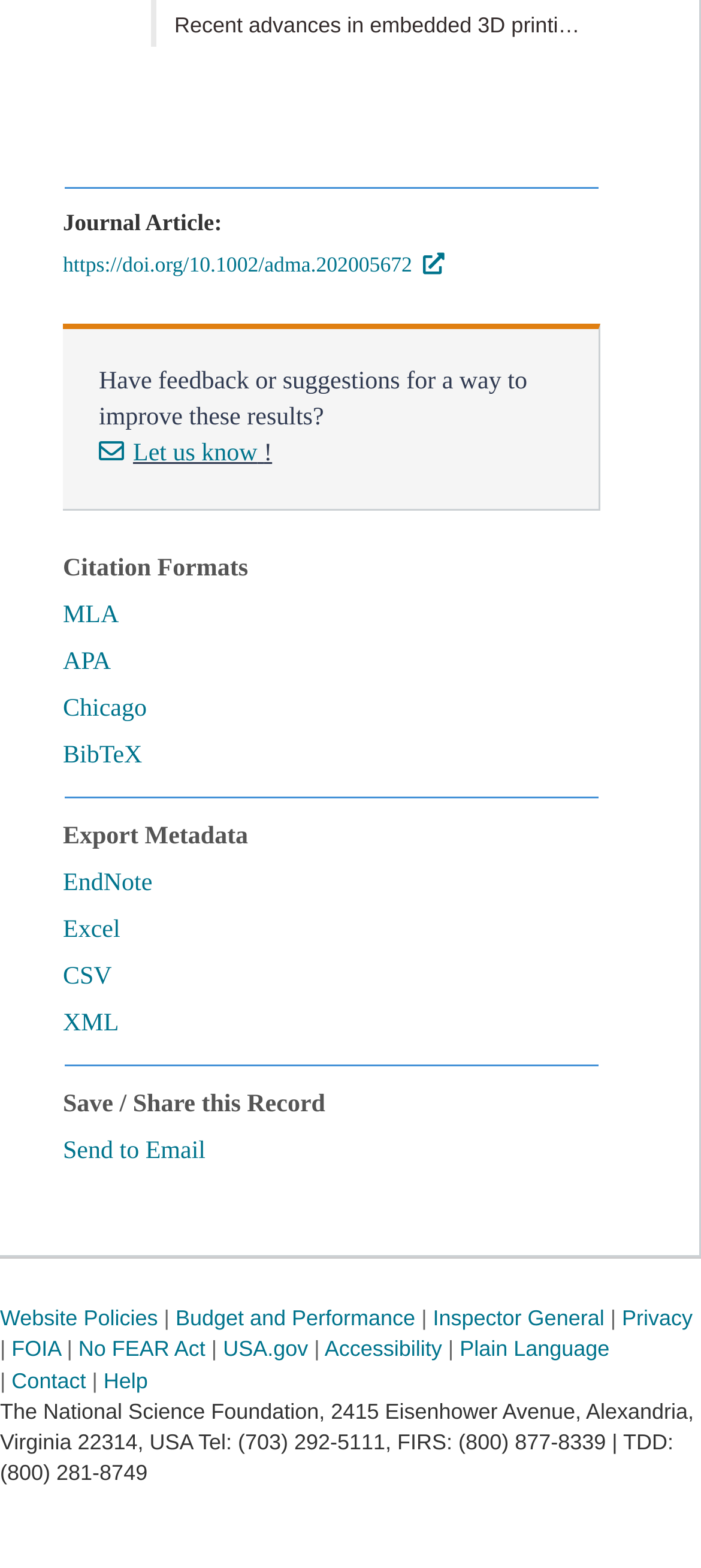Kindly determine the bounding box coordinates of the area that needs to be clicked to fulfill this instruction: "Send record to email".

[0.051, 0.721, 0.895, 0.75]